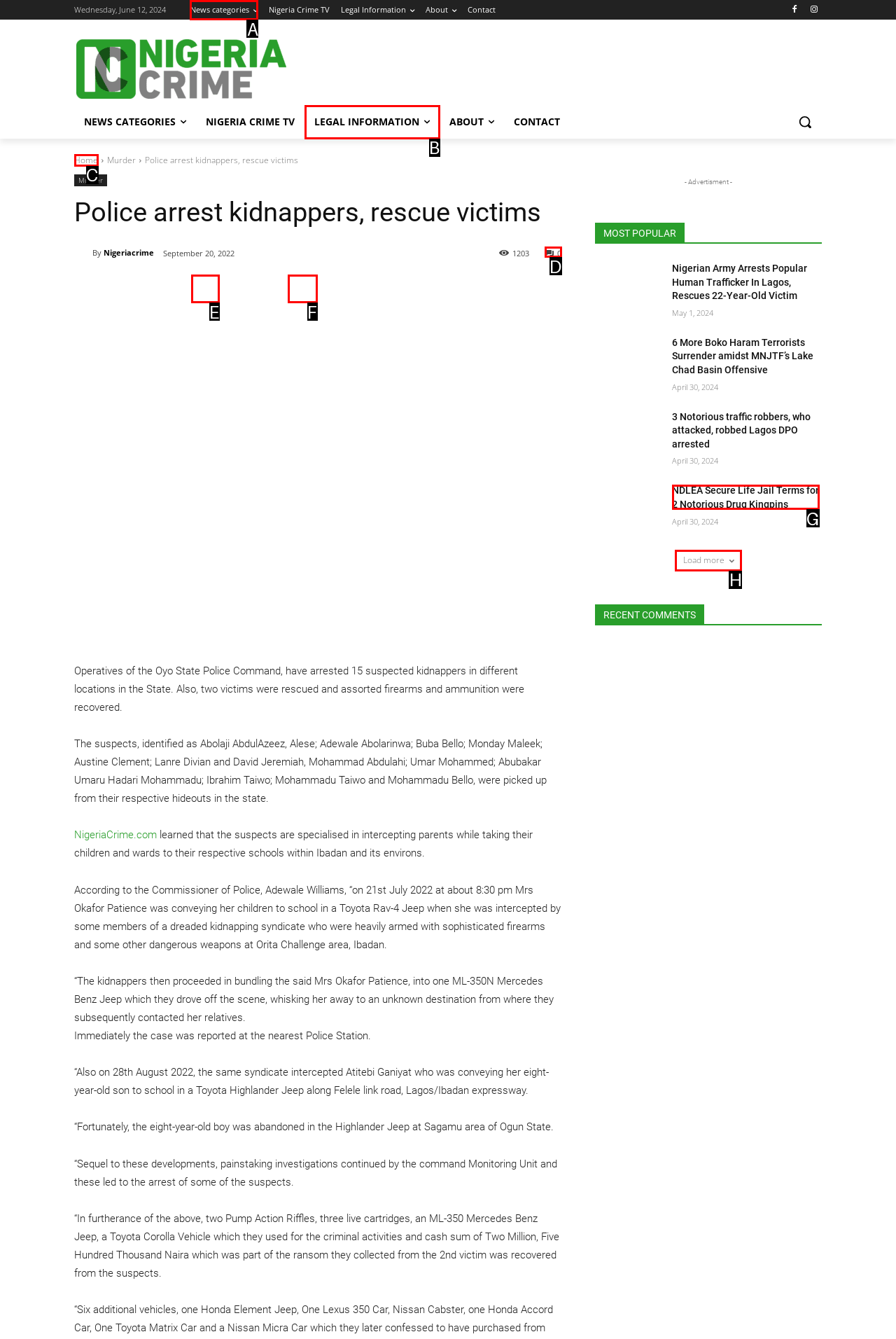Tell me which one HTML element I should click to complete this task: Click on the 'News categories' link Answer with the option's letter from the given choices directly.

A